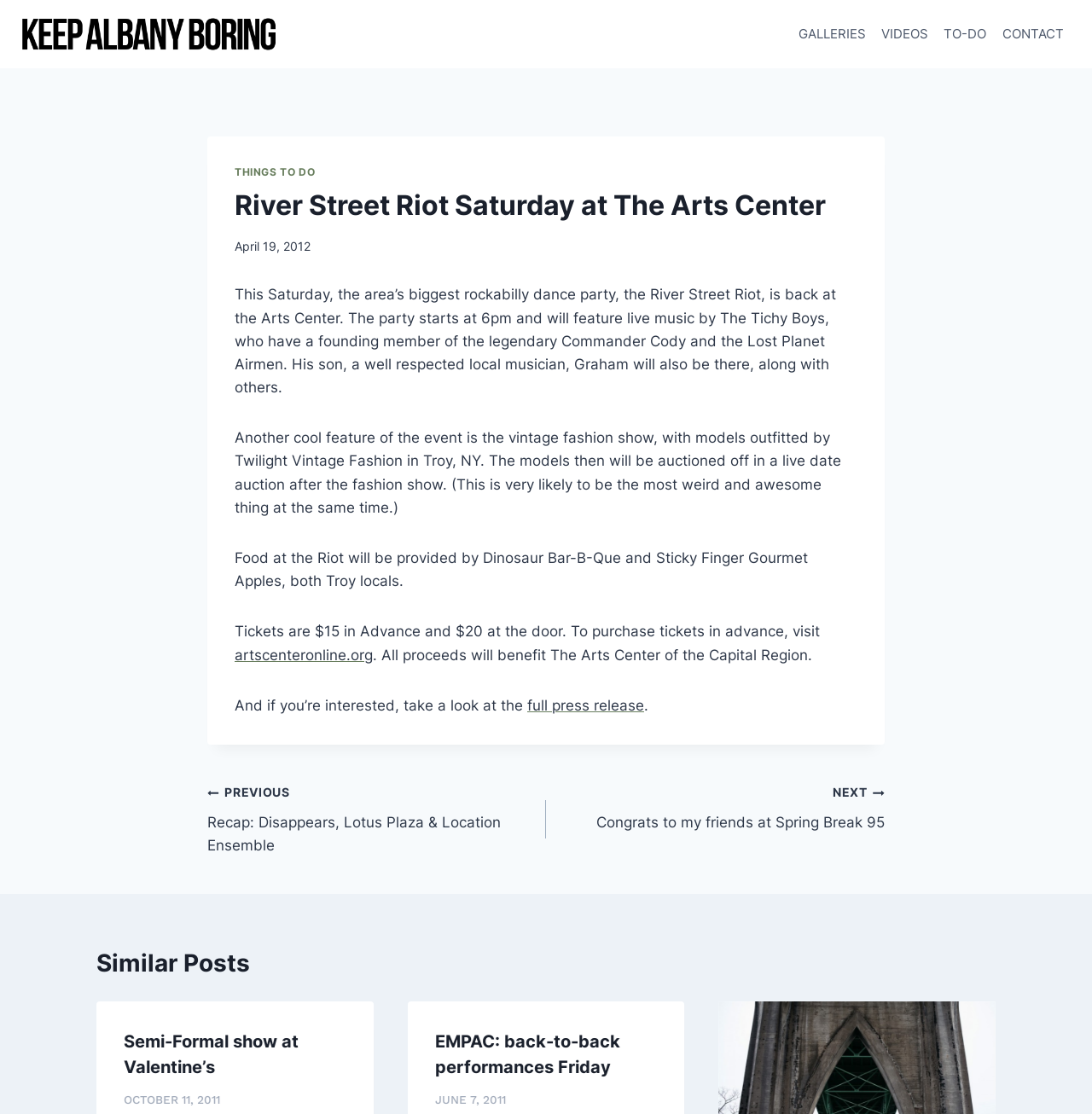Please determine and provide the text content of the webpage's heading.

River Street Riot Saturday at The Arts Center